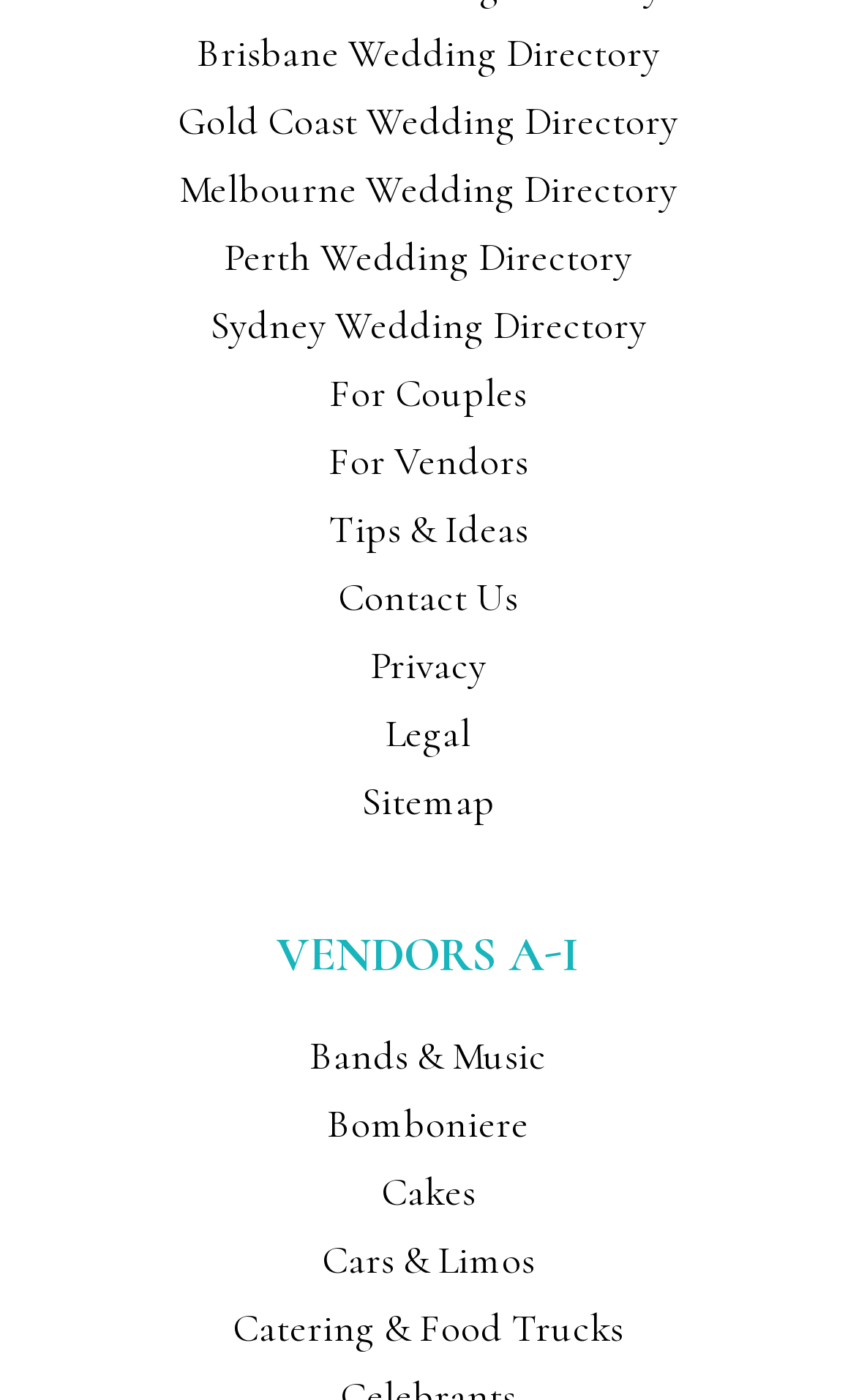What is the second link in the bottom section?
Answer the question with a thorough and detailed explanation.

By looking at the bottom section of the webpage, I can see that the first link is 'For Couples', and the second link is 'For Vendors'.